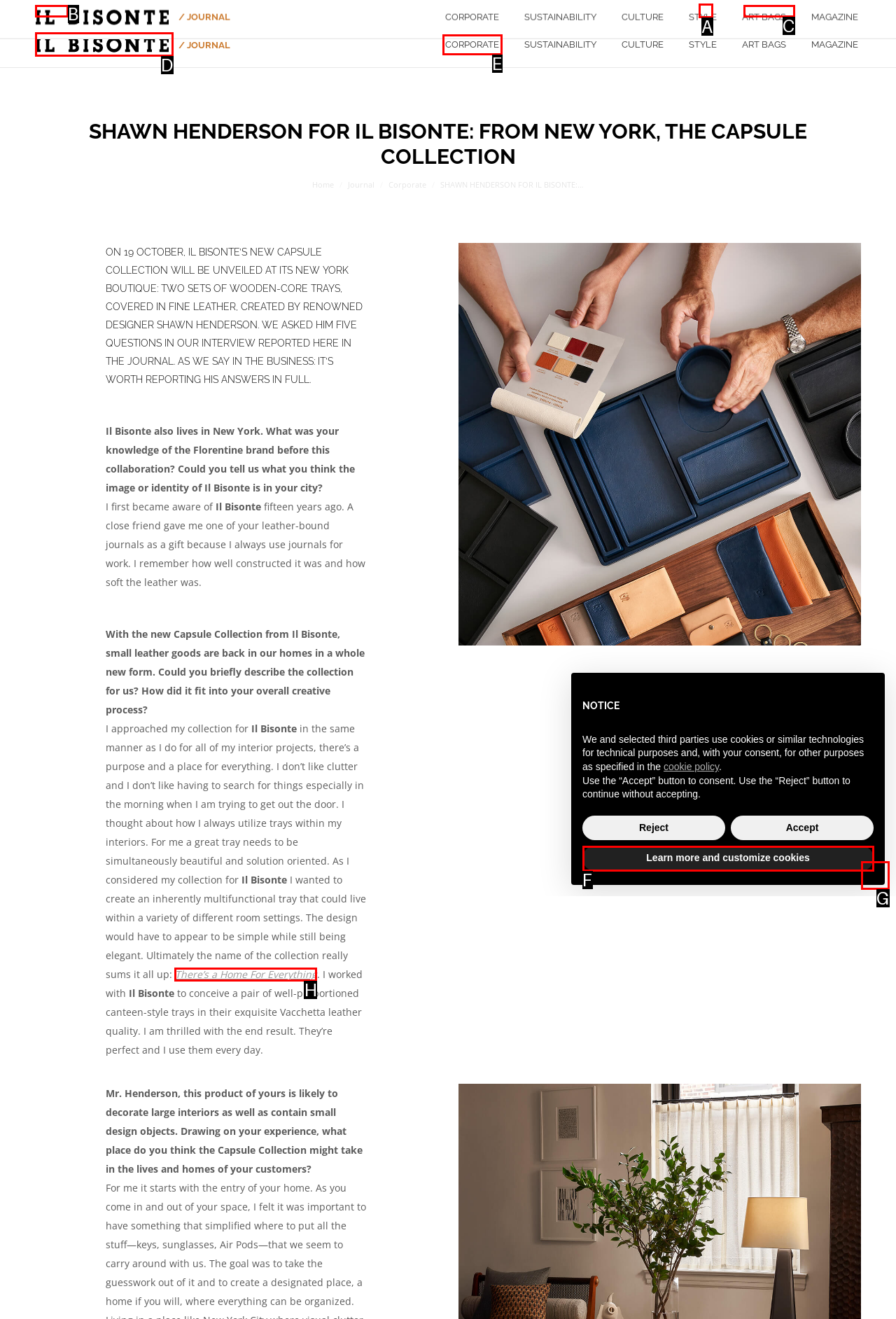Given the task: view expertise, point out the letter of the appropriate UI element from the marked options in the screenshot.

None